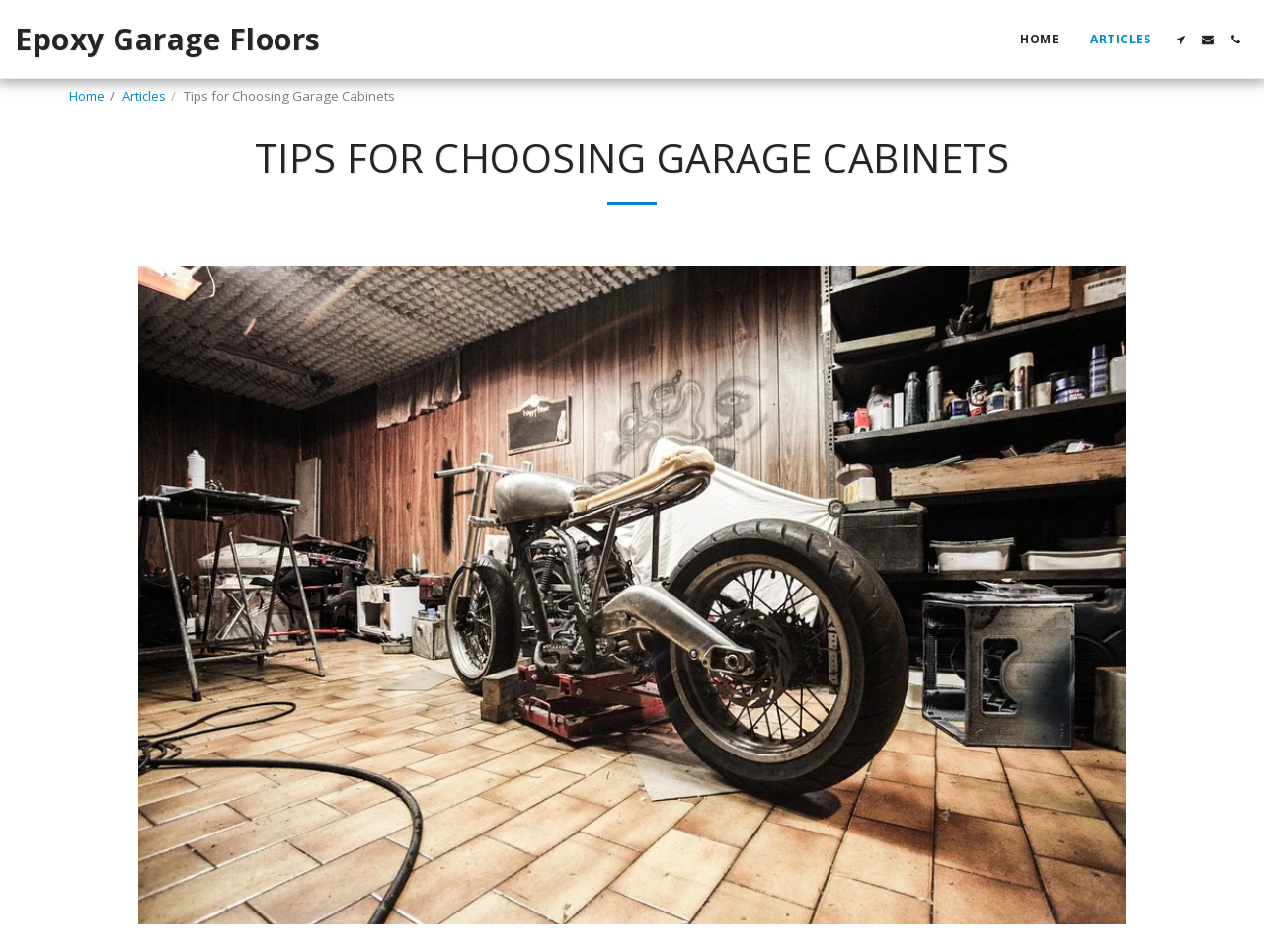Please determine the bounding box coordinates of the area that needs to be clicked to complete this task: 'view tips for choosing garage cabinets'. The coordinates must be four float numbers between 0 and 1, formatted as [left, top, right, bottom].

[0.145, 0.091, 0.312, 0.11]